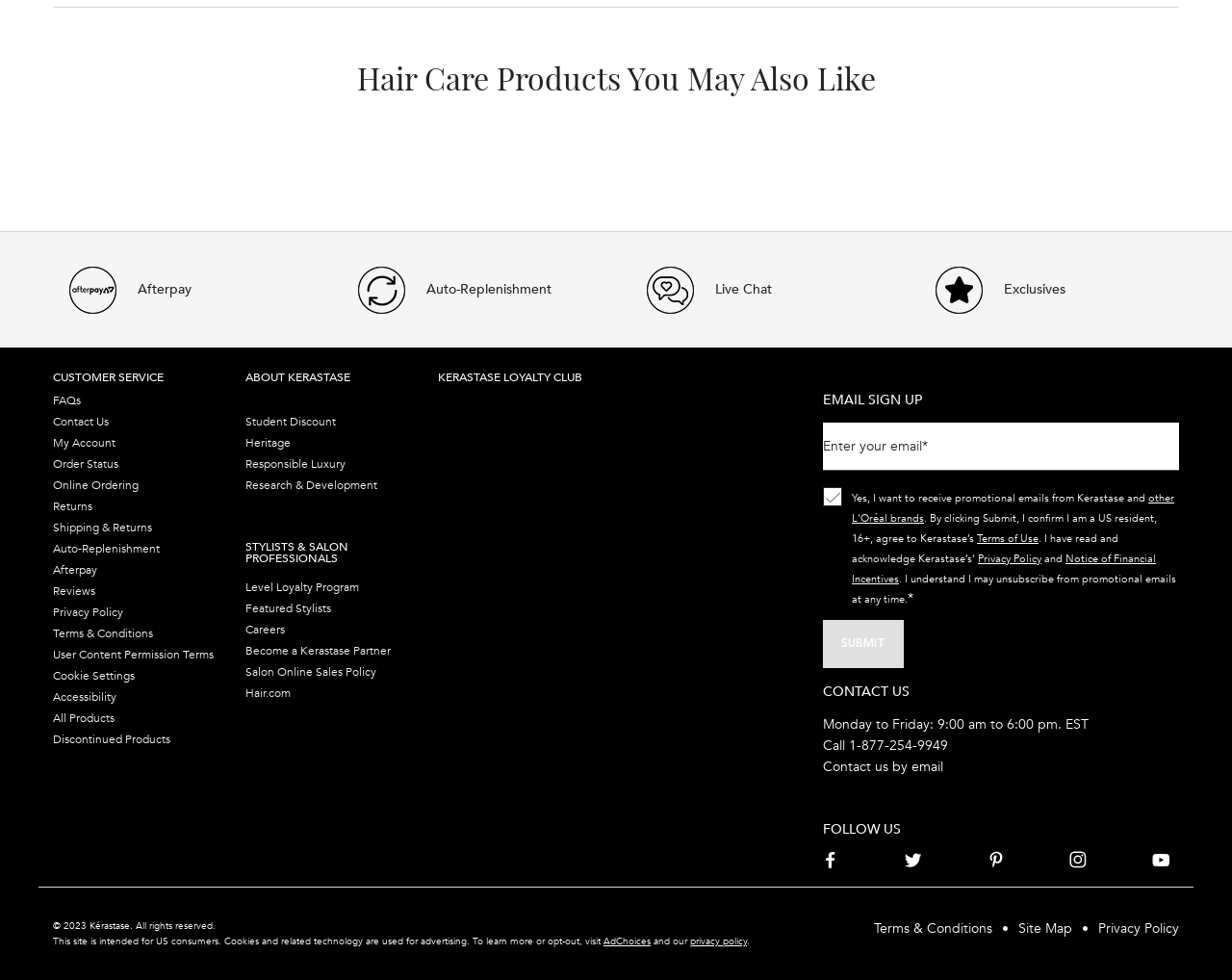Give a concise answer using only one word or phrase for this question:
What is the copyright year of the webpage?

2023